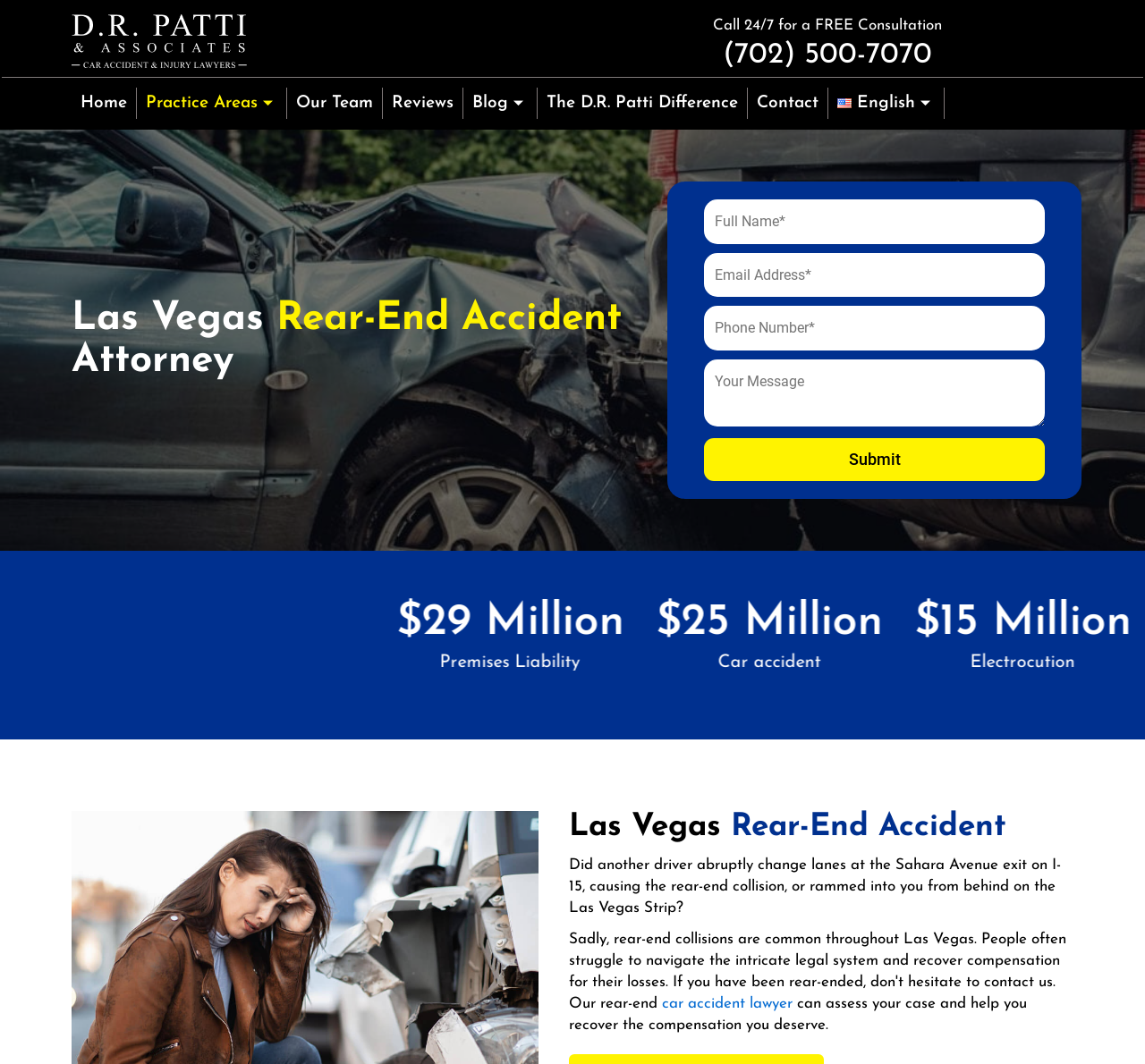Provide a brief response in the form of a single word or phrase:
What is the phone number to call for a free consultation?

(702) 500-7070